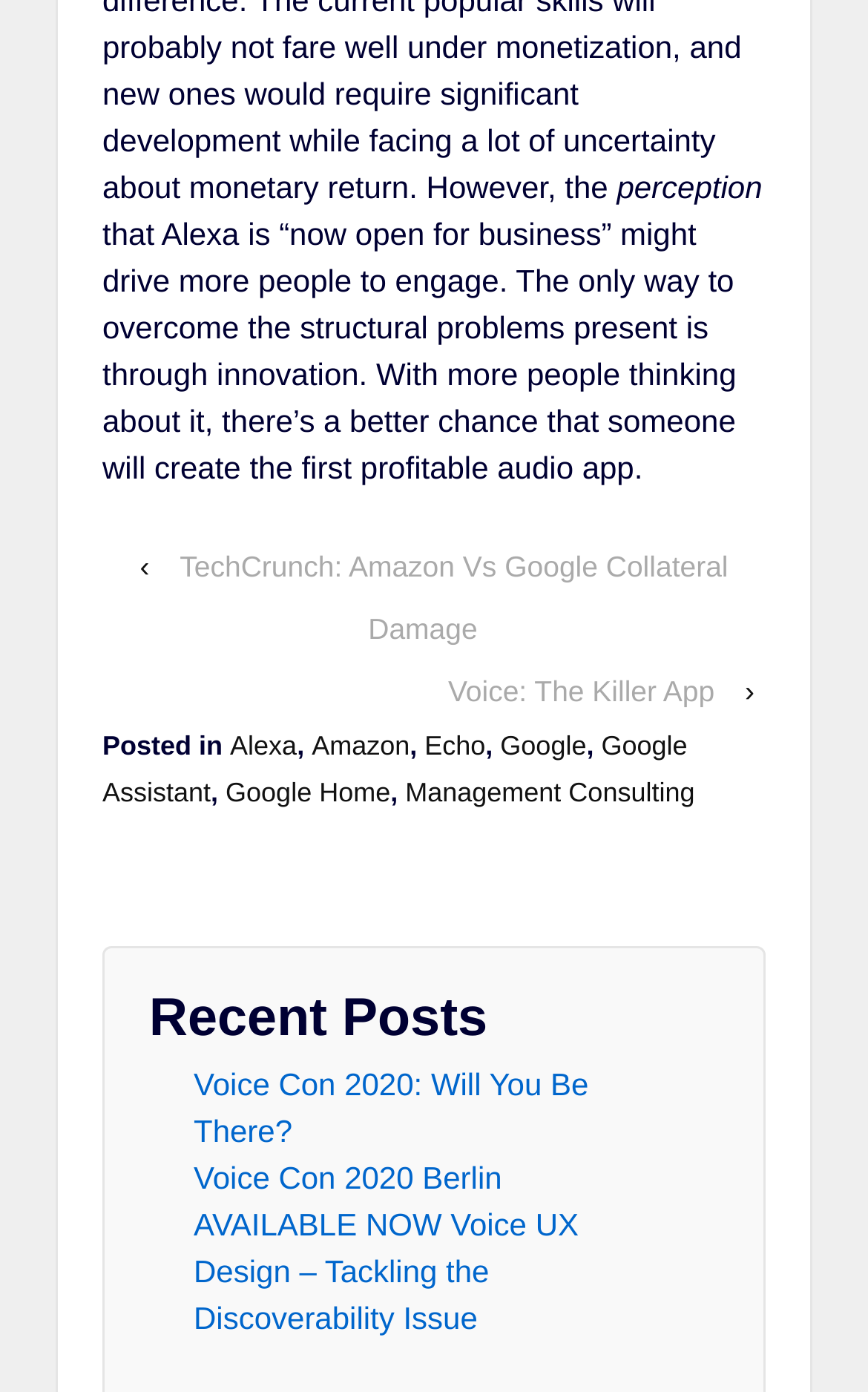Find and indicate the bounding box coordinates of the region you should select to follow the given instruction: "learn more about Alexa".

[0.265, 0.524, 0.342, 0.547]